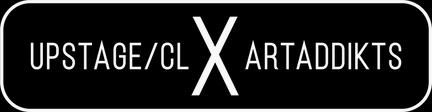Provide a single word or phrase answer to the question: 
What is the purpose of the collaboration?

Create graphic tees and novelty products